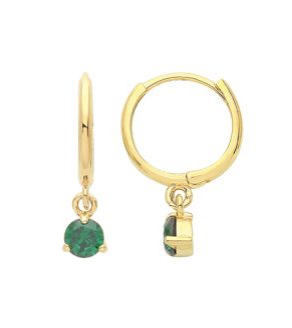Provide a thorough description of the image presented.

Introducing the beautifully crafted Emerald Green CZ Drop Earrings in 9Ct Yellow Gold with Hinged Closure. These exquisite earrings feature a brilliant emerald green cubic zirconia stone elegantly set to dangle, adding a touch of vibrant color and sophistication to any look. The luxurious 9ct yellow gold setting complements the sparkling stone, enhancing its allure while ensuring durability for everyday wear. Perfect for both casual outings and special occasions, these earrings are a must-have accessory that embodies elegance and style. Don’t miss the chance to elevate your jewelry collection with this stunning piece!